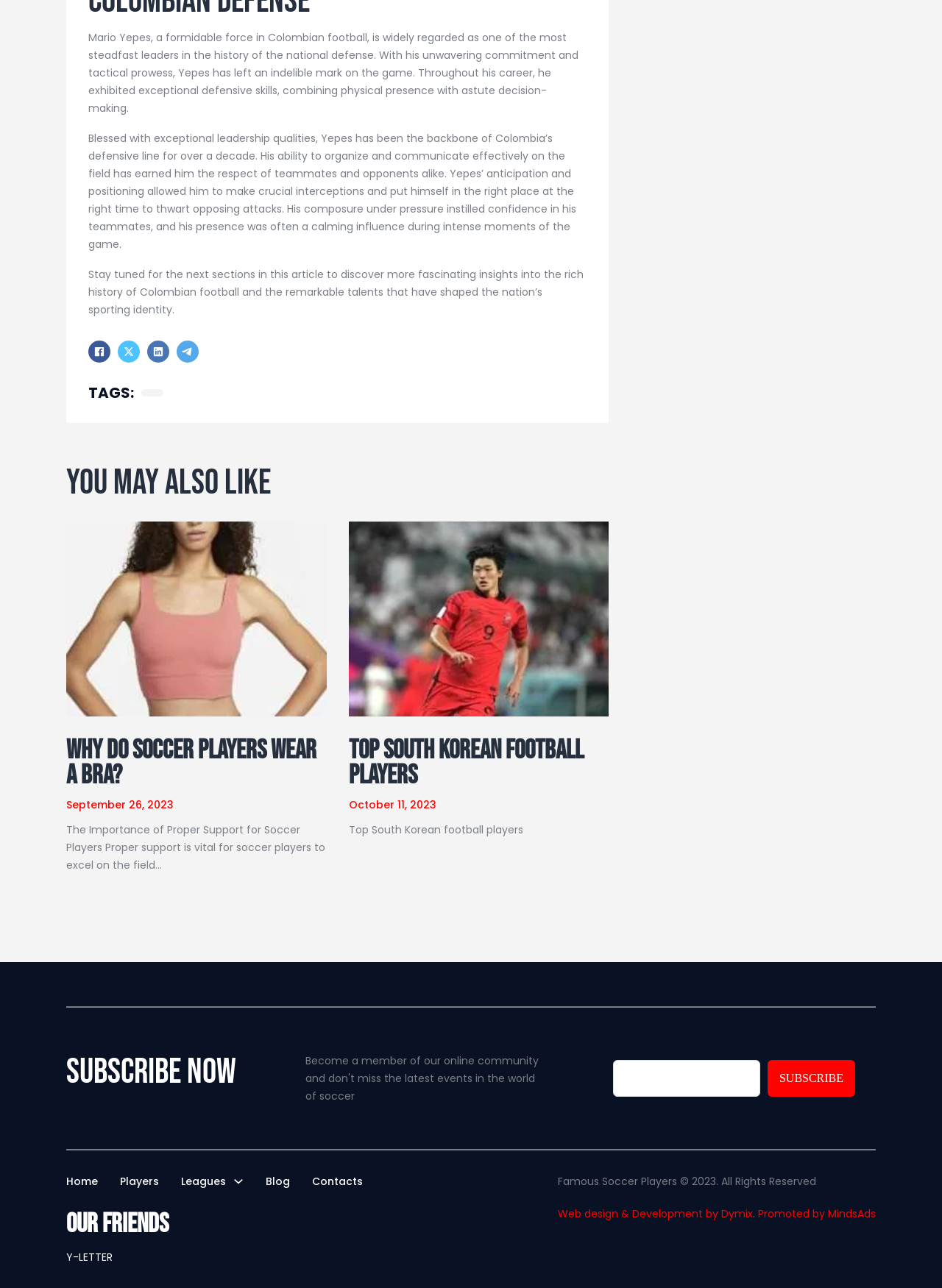Highlight the bounding box coordinates of the element you need to click to perform the following instruction: "Subscribe to the newsletter."

[0.815, 0.823, 0.908, 0.851]